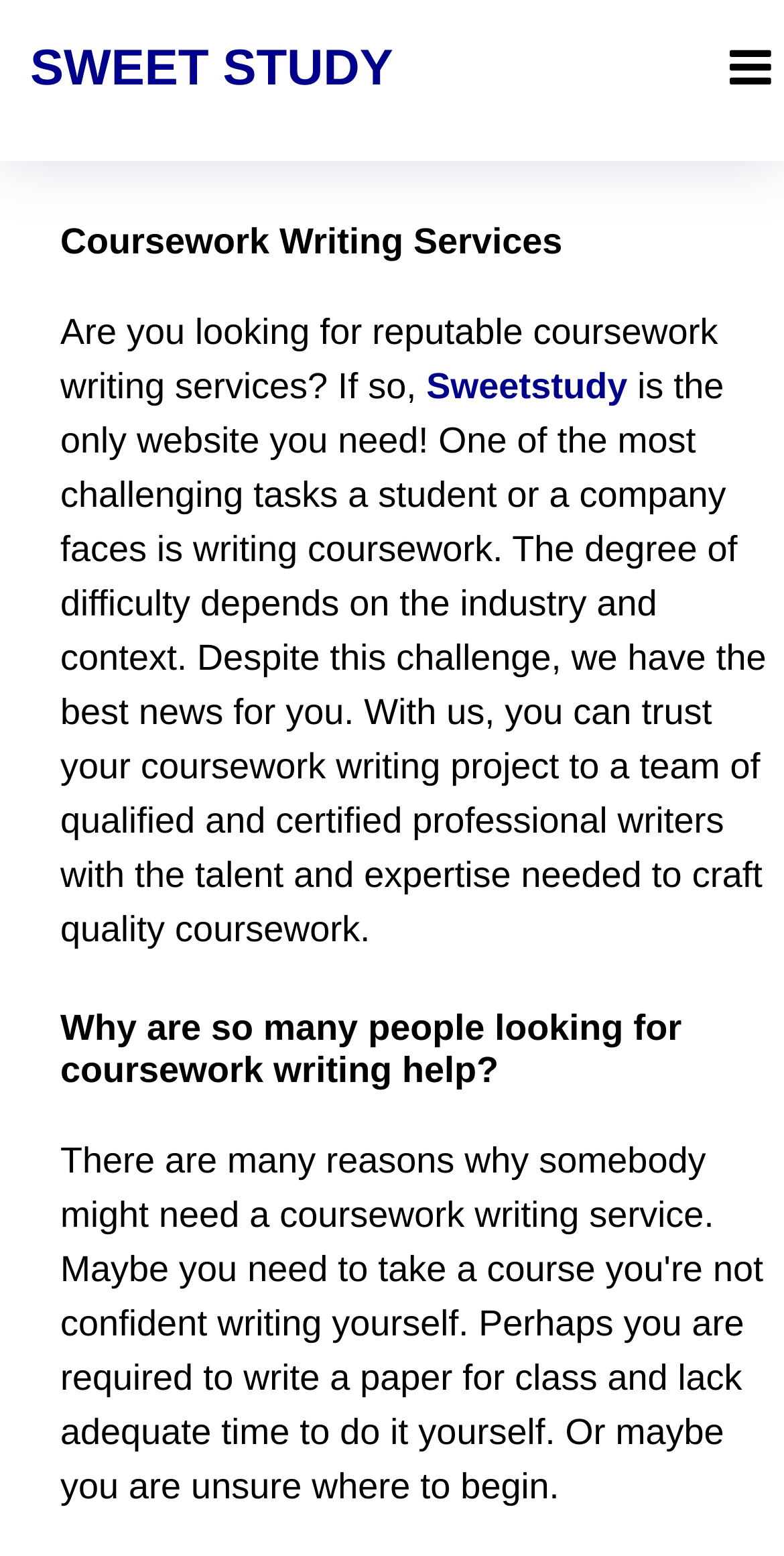Describe all the significant parts and information present on the webpage.

The webpage is about coursework writing services, specifically promoting the "Sweet Study" website. At the top right corner, there is a "Menu" button. On the top left, there is a link to "SWEET STUDY" and a small non-clickable space. Below these elements, there is a prominent heading "Coursework Writing Services" that spans almost the entire width of the page. 

Underneath the heading, there is a paragraph of text that introduces the concept of coursework writing services, explaining that it's a challenging task for students and companies. The text also mentions that the website, "Sweetstudy", is the solution to this problem, offering a team of qualified and certified professional writers. 

To the right of the introductory text, there is a link to "Sweetstudy". Further down the page, there is another heading "Why are so many people looking for coursework writing help?" that also spans almost the entire width of the page.